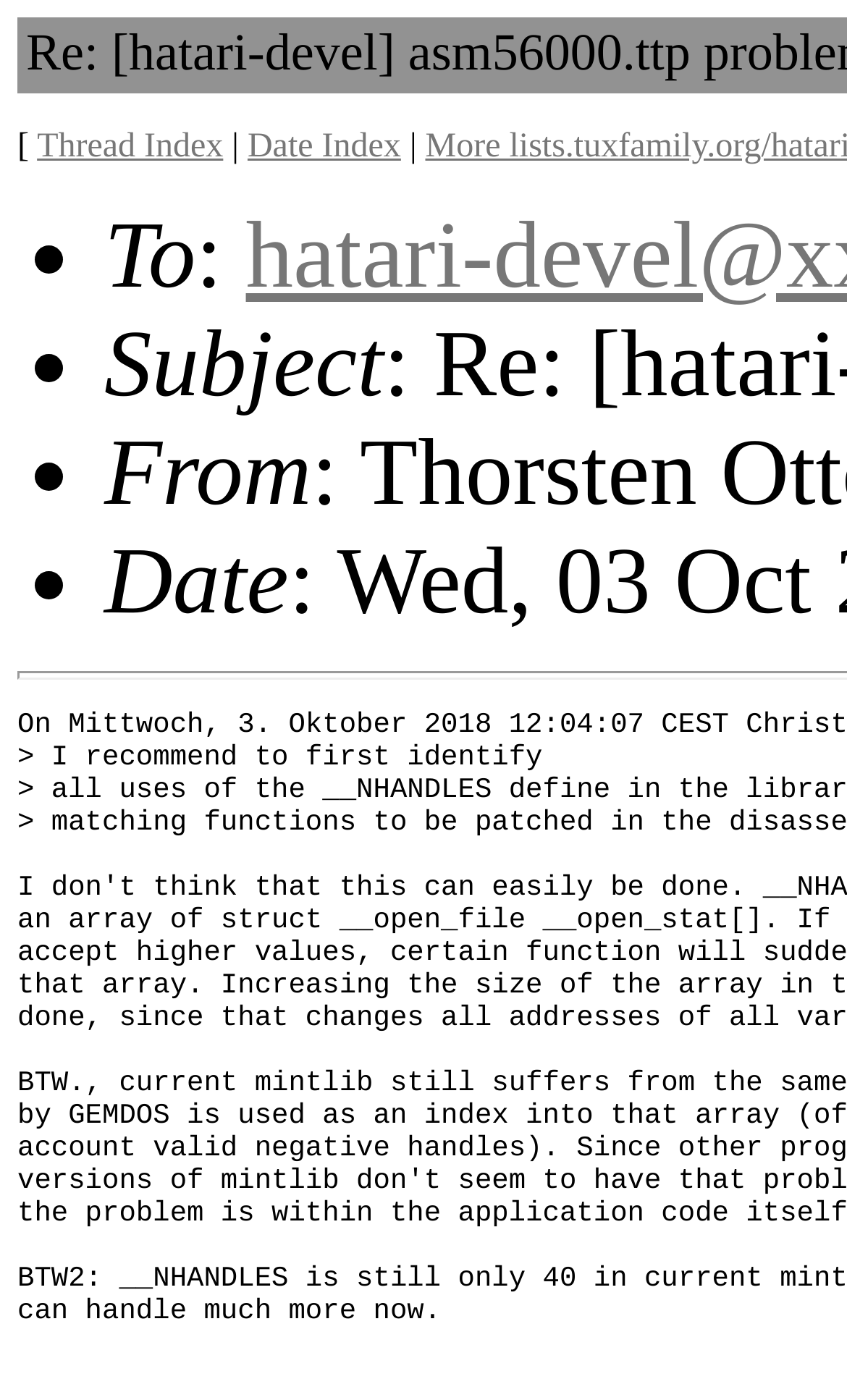What is above the 'Thread Index' link?
Please provide a comprehensive answer based on the information in the image.

By examining the bounding box coordinates, I found that the StaticText element '[' has a y1 value of 0.092, which is smaller than the y1 value of the 'Thread Index' link, indicating that it is above the link.